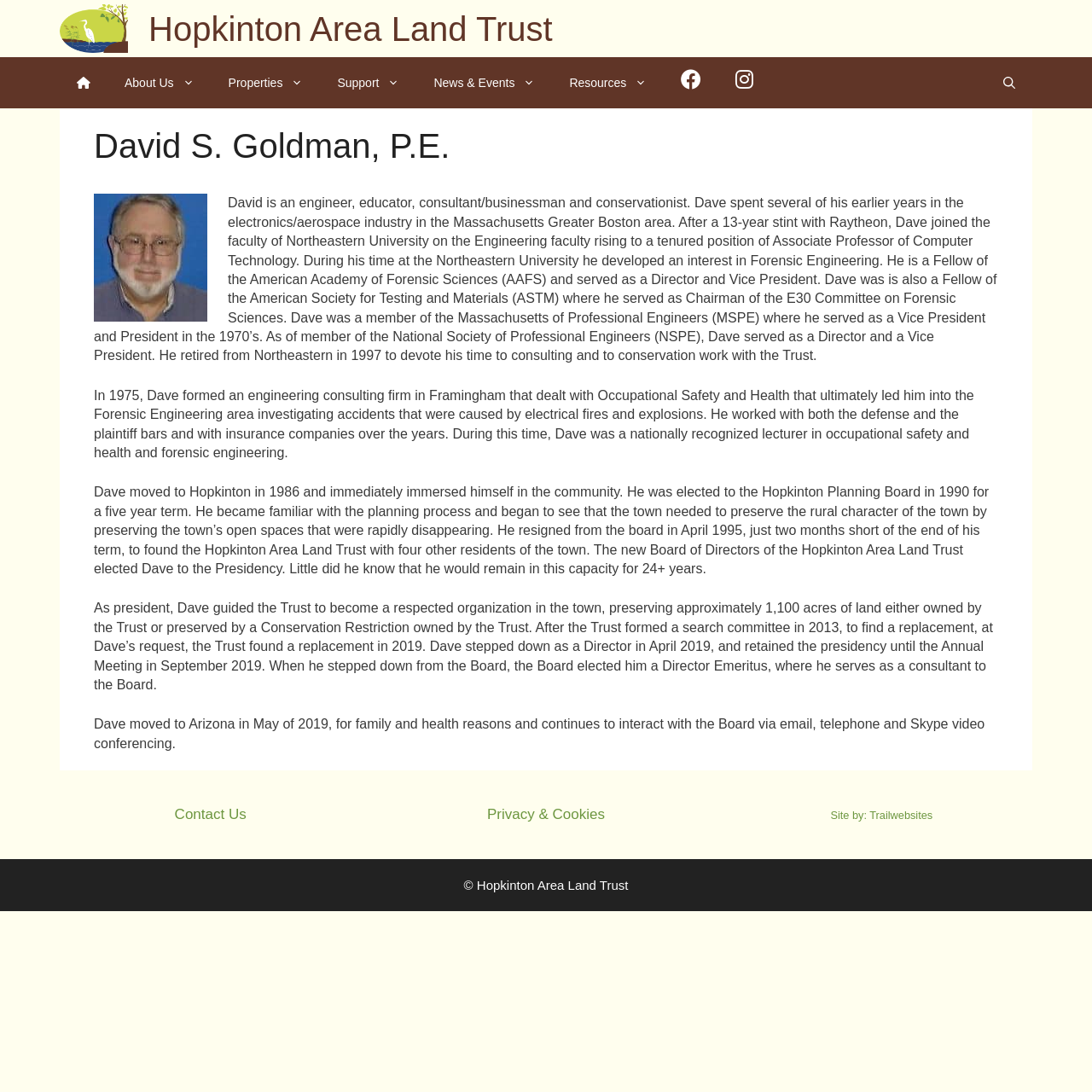Find the bounding box coordinates of the clickable area that will achieve the following instruction: "Contact Us".

[0.16, 0.738, 0.226, 0.753]